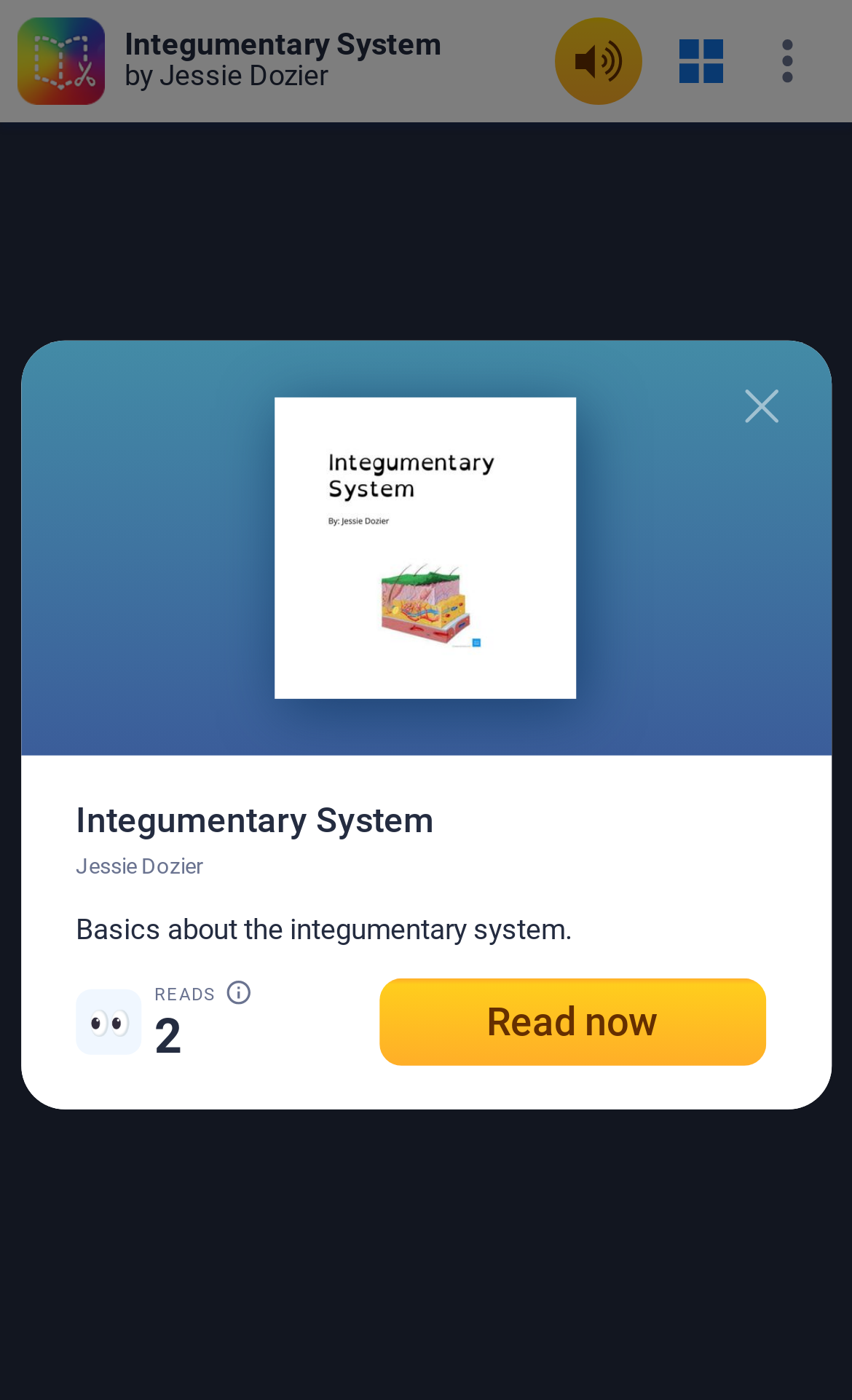Respond to the question below with a single word or phrase:
How many pages are there in the book?

5